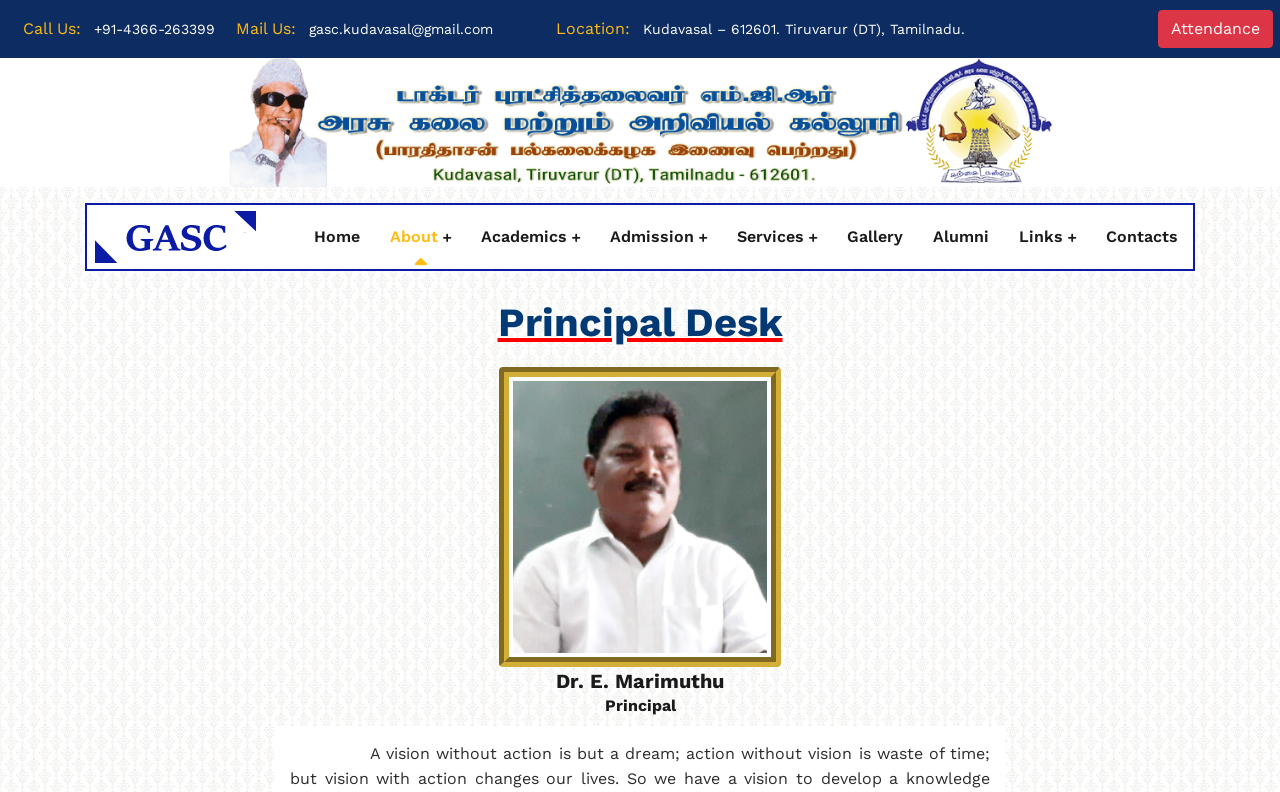What is the phone number to call the college?
Kindly offer a comprehensive and detailed response to the question.

I found the phone number by looking at the 'Call Us:' section on the webpage, which is accompanied by a link with the phone number +91-4366-263399.